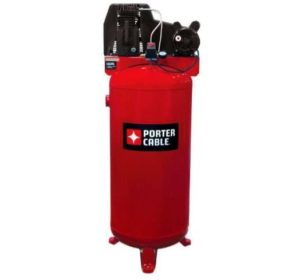Please answer the following question using a single word or phrase: 
What is the benefit of the vertical design?

Saves space